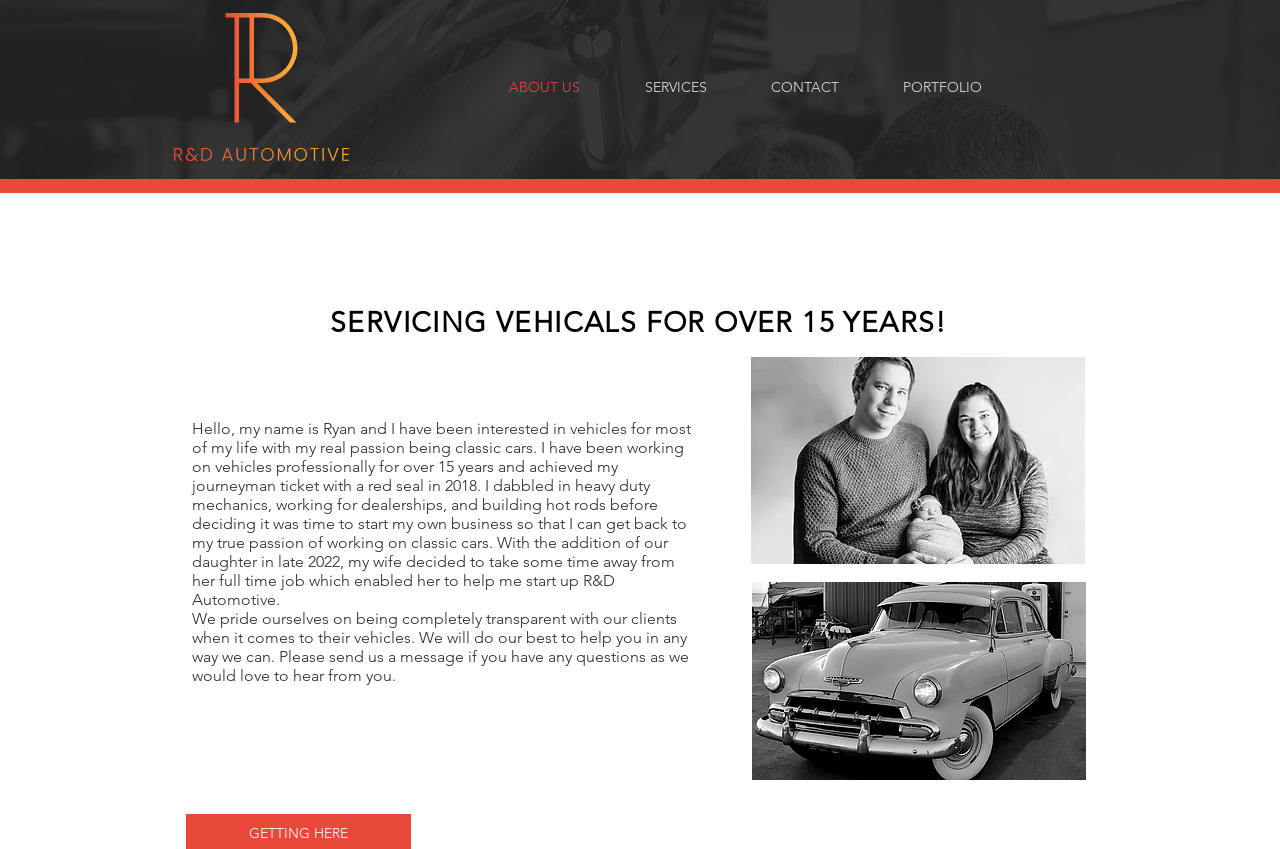Please reply with a single word or brief phrase to the question: 
How many years of experience does Ryan have?

Over 15 years